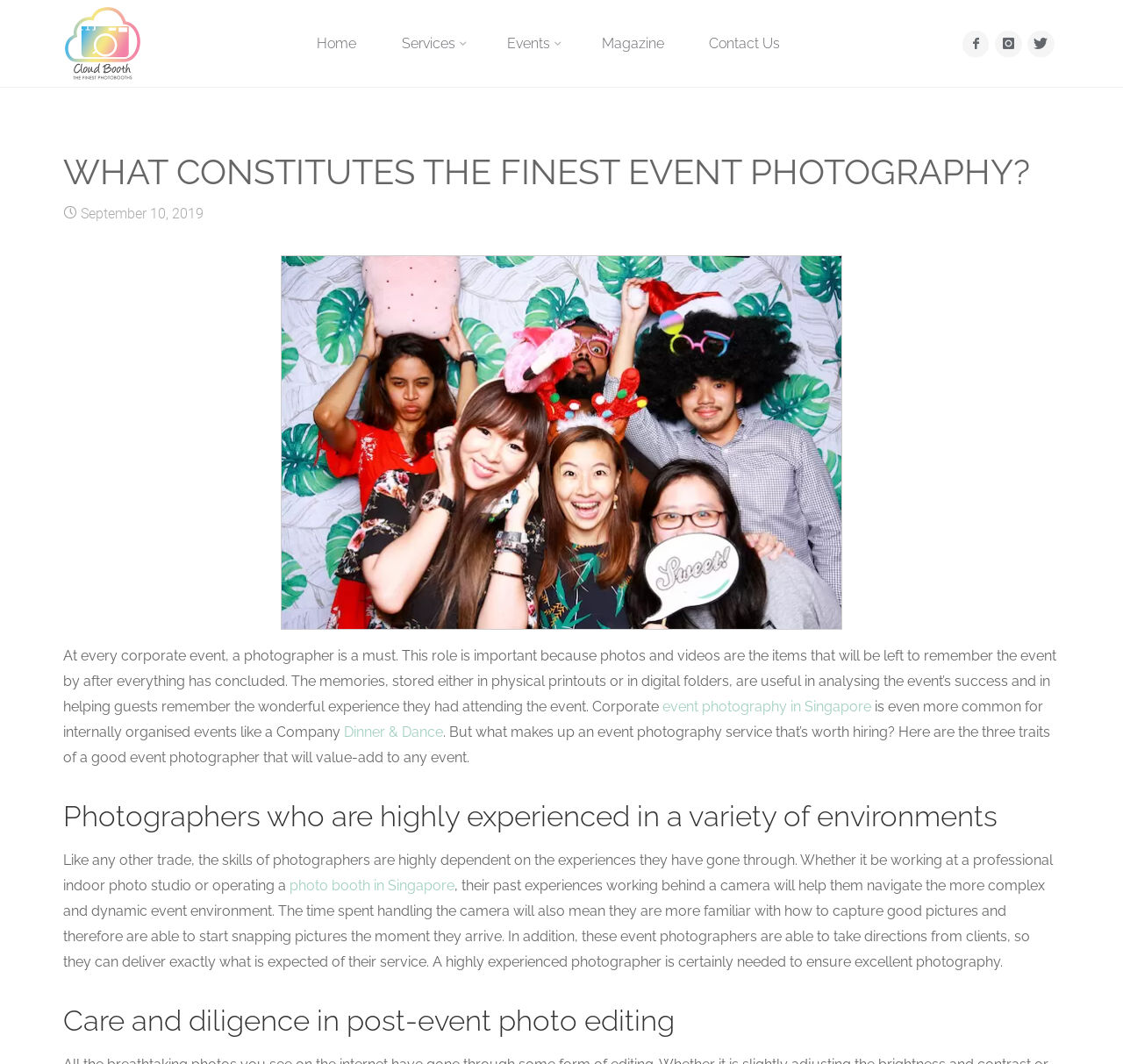Create a detailed narrative of the webpage’s visual and textual elements.

This webpage appears to be about event photography services, specifically highlighting the qualities of a good event photographer. At the top, there is a heading "WHAT CONSTITUTES THE FINEST EVENT PHOTOGRAPHY?" which sets the tone for the rest of the page. 

On the top-left, there is a link to "Cloud Booth Photo Booth" accompanied by an image with the same name. On the top-right, there are three social media links represented by icons. 

Below the heading, there is a navigation menu with five links: "Home", "Services", "Events", "Magazine", and "Contact Us". 

The main content of the page is divided into sections, each with a heading. The first section discusses the importance of photographers at corporate events, with an image of event photography in the background. The text explains how photos and videos are essential for remembering the event and analyzing its success. 

The second section highlights the traits of a good event photographer, starting with their experience in various environments. There is a link to "Dinner & Dance" and another to "photo booth in Singapore" within this section. The text emphasizes the importance of a photographer's past experiences in handling complex event environments and capturing good pictures.

The third section, which is not fully visible on the page, appears to discuss the care and diligence required in post-event photo editing.